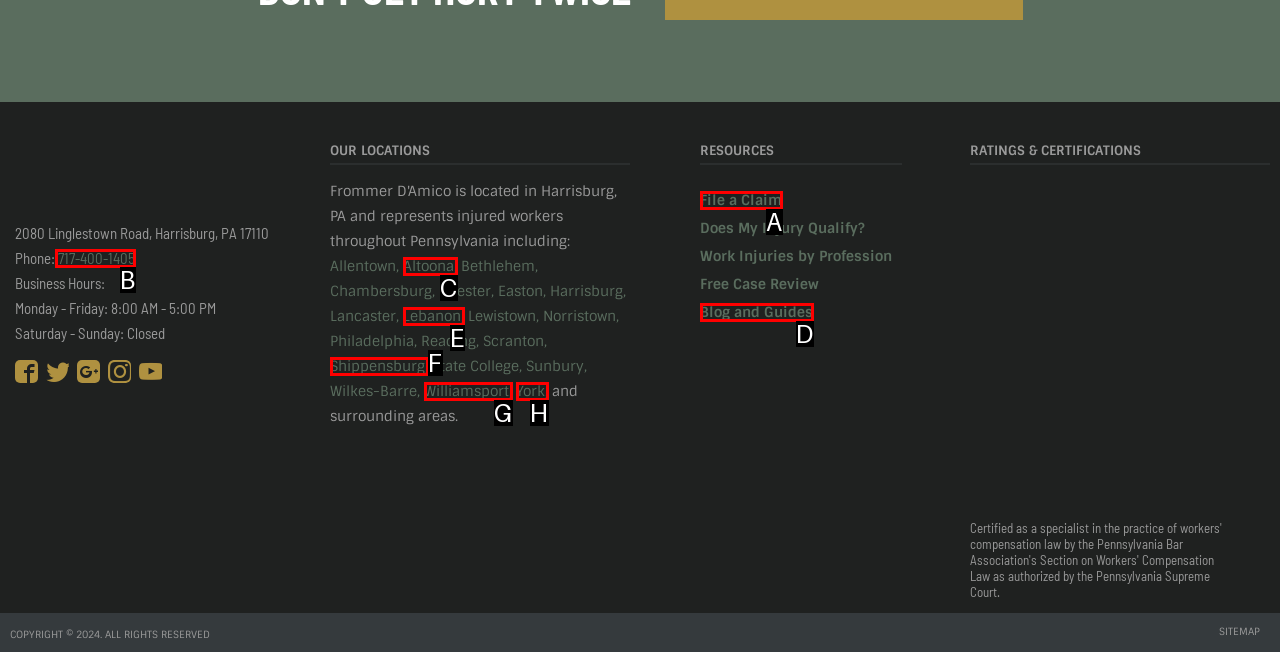Select the correct option based on the description: Blog and Guides
Answer directly with the option’s letter.

D